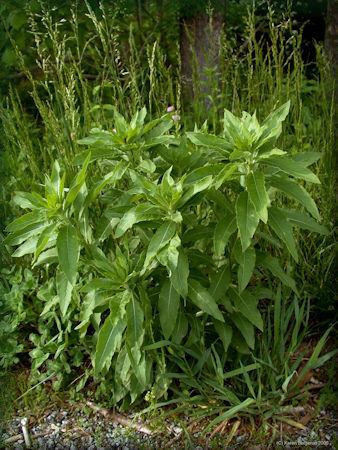Respond to the question below with a single word or phrase:
Where is the Evening Primrose plant not typically found?

Desert areas and the Rocky Mountains